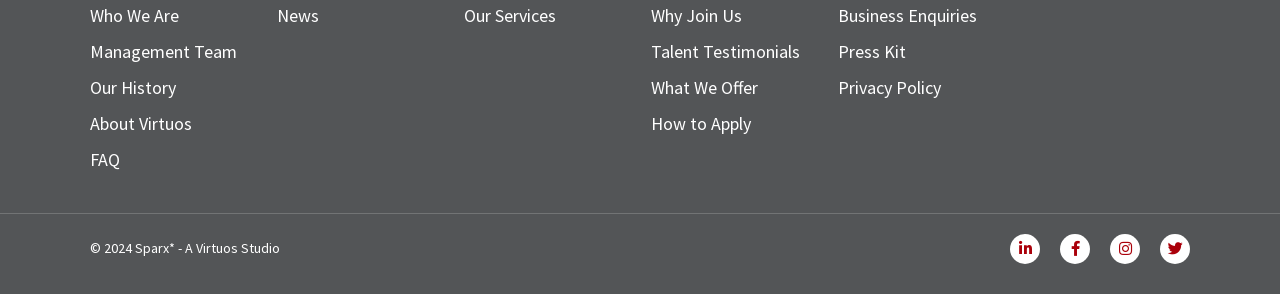Reply to the question with a brief word or phrase: How many social media links are present at the bottom right corner?

4